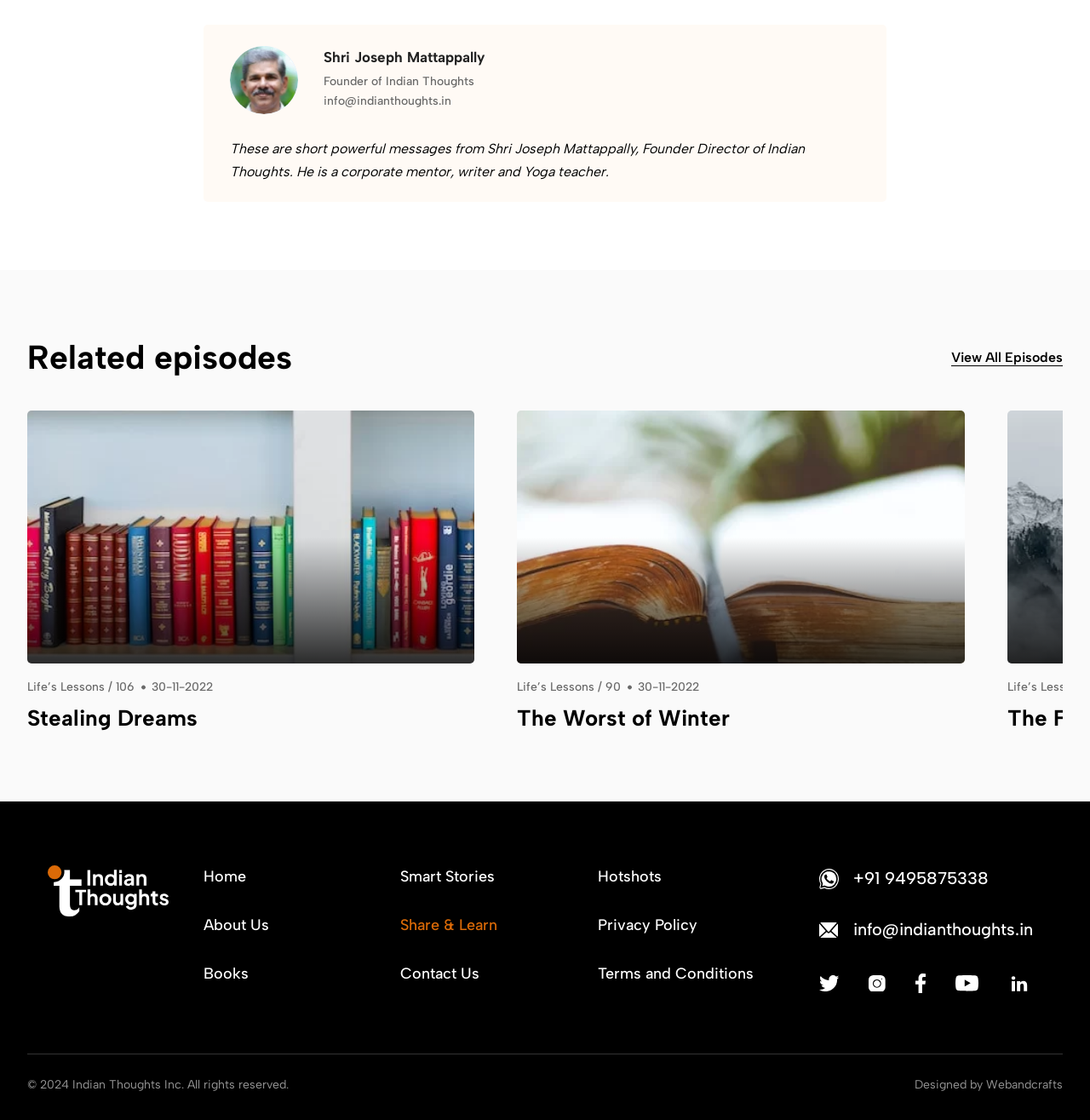Using the description "info@indianthoughts.in", predict the bounding box of the relevant HTML element.

[0.783, 0.818, 0.948, 0.841]